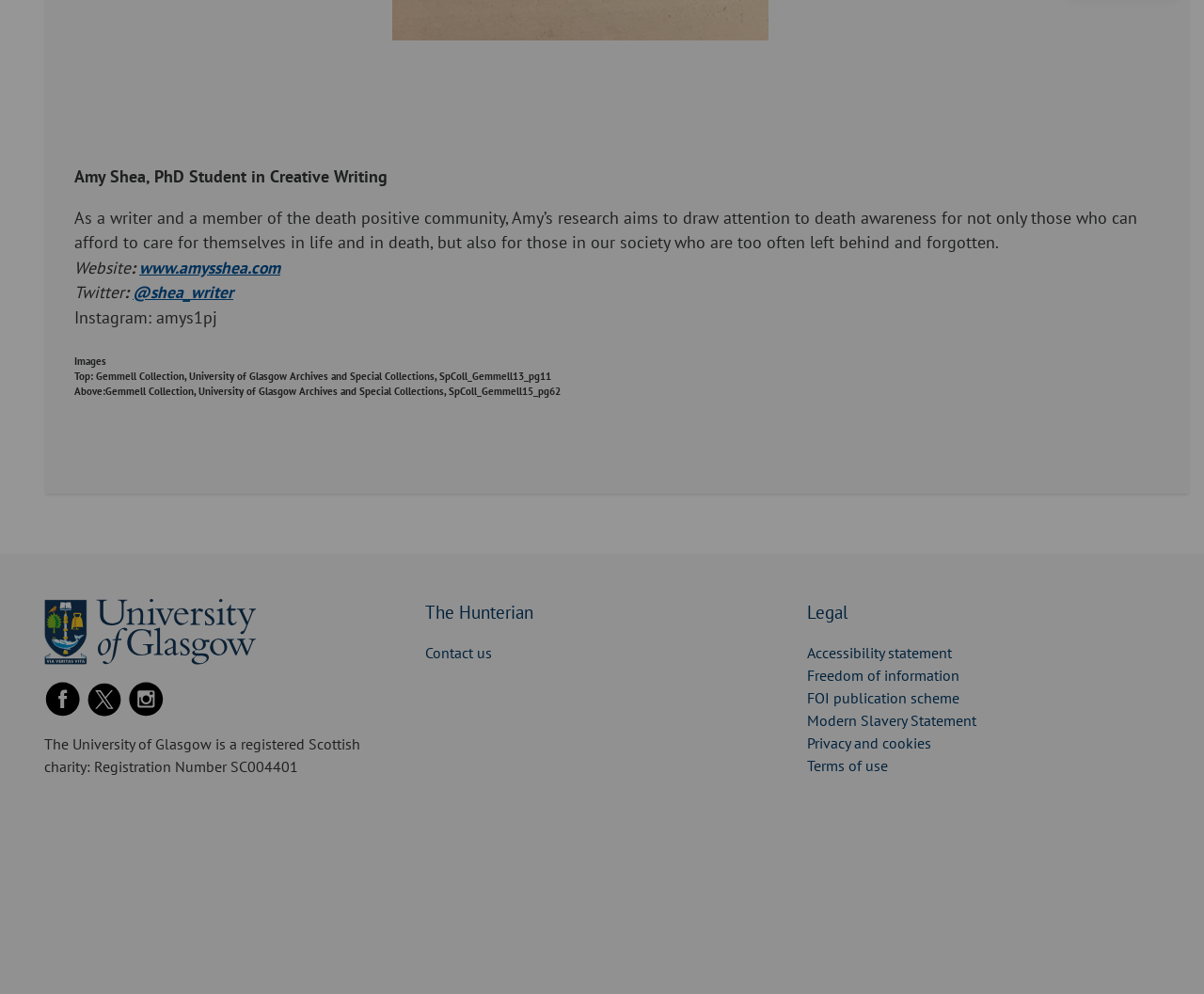Kindly determine the bounding box coordinates of the area that needs to be clicked to fulfill this instruction: "visit Amy's website".

[0.116, 0.258, 0.233, 0.28]